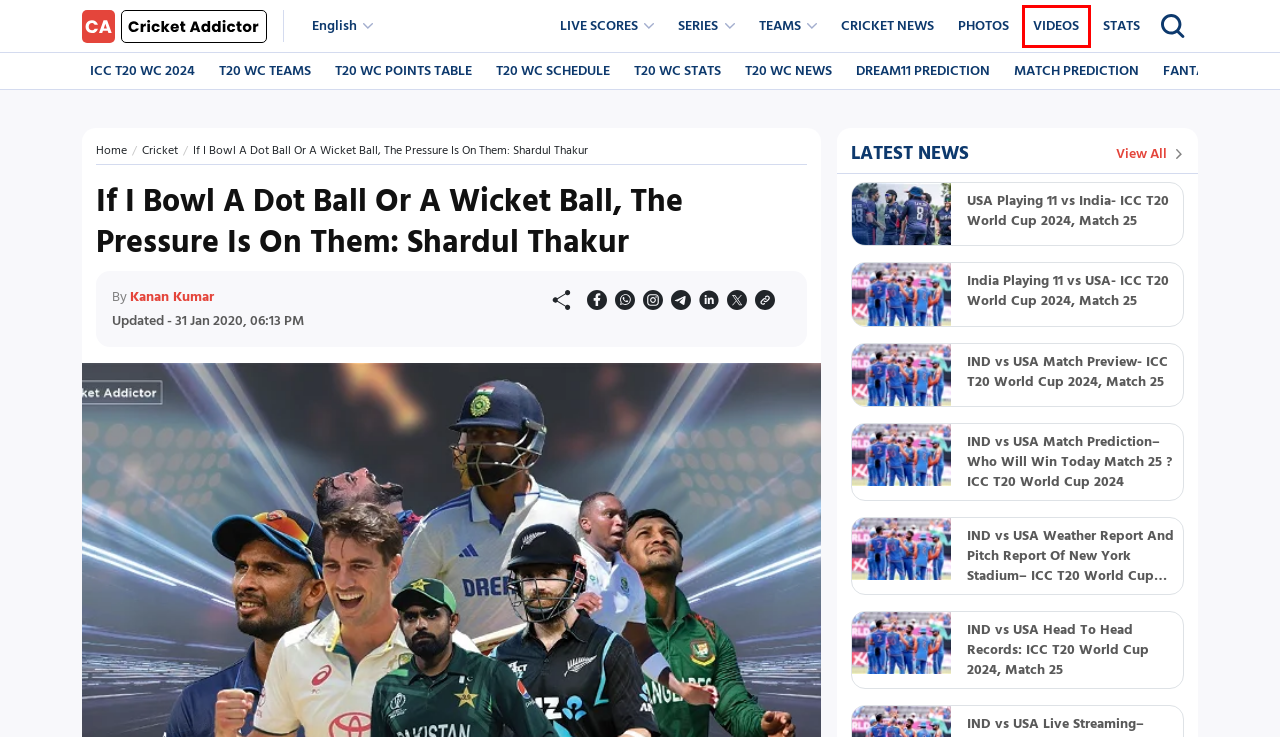Given a webpage screenshot with a red bounding box around a UI element, choose the webpage description that best matches the new webpage after clicking the element within the bounding box. Here are the candidates:
A. Latest Cricket Videos, Latest Match Highlights Videos - Cricketaddictor
B. Latest Cricket News, Cricket News Today Match - Cricket Addictor
C. ICC T20 World Cup Cricket Schedules & Fixtures Today - Cricketaddictor
D. Latest Cricket News &amp; Match Updates - Cricket Addictor
E. Dream11 Prediction Today Match, Dream11 Team Today and Winning Tips - Cricket Addictor
F. ICC T20 World Cup 2024, Live Score, Schedule, News, Squads, Points Table - Cricketaddictor
G. ICC T20 World Cup Points Table - Cricketaddictor
H. ICC T20 World Cup News & Updates - Cricketaddictor

A